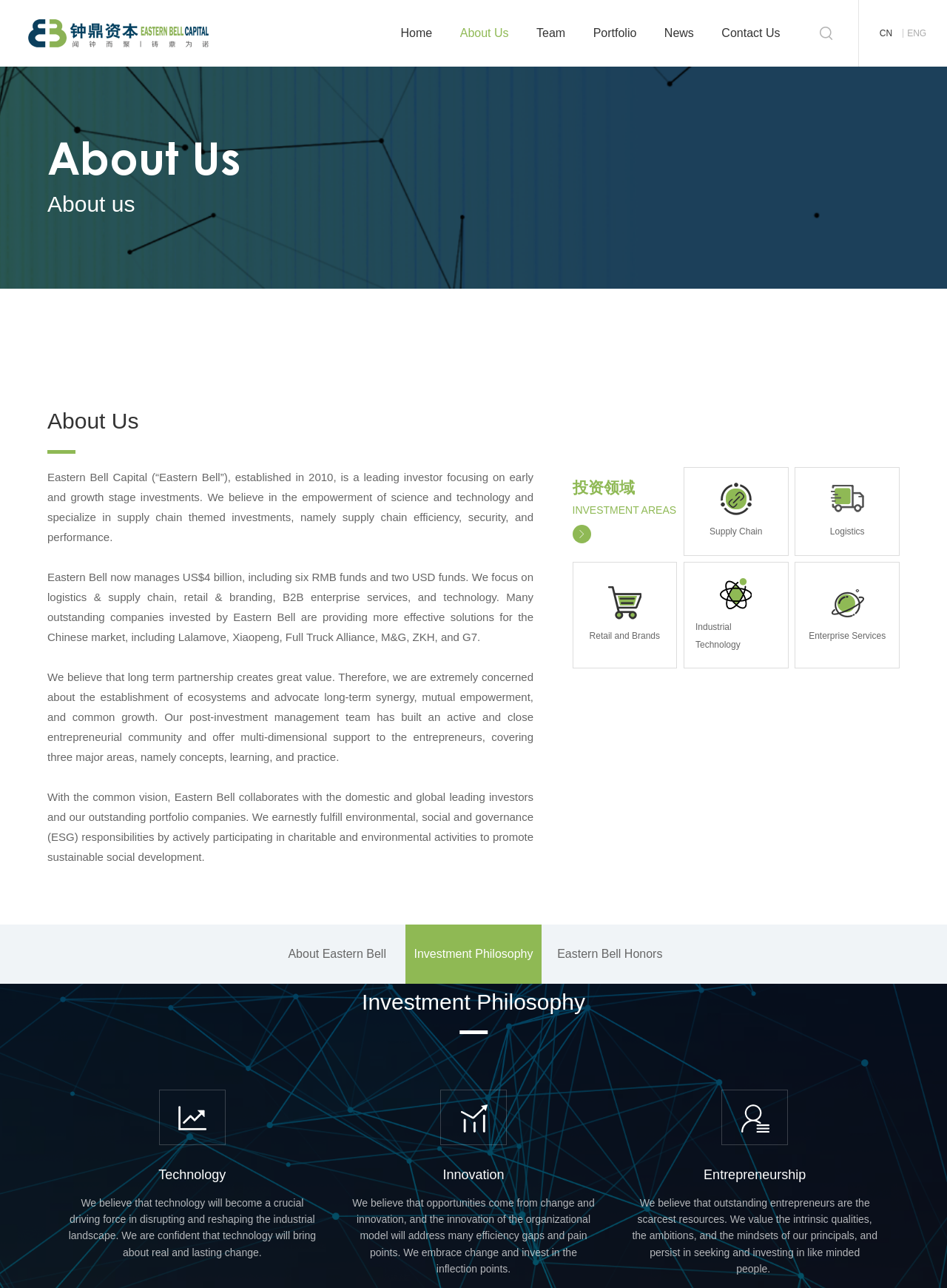Determine the bounding box coordinates of the clickable region to carry out the instruction: "Click on About Eastern Bell".

[0.284, 0.0, 0.428, 0.046]